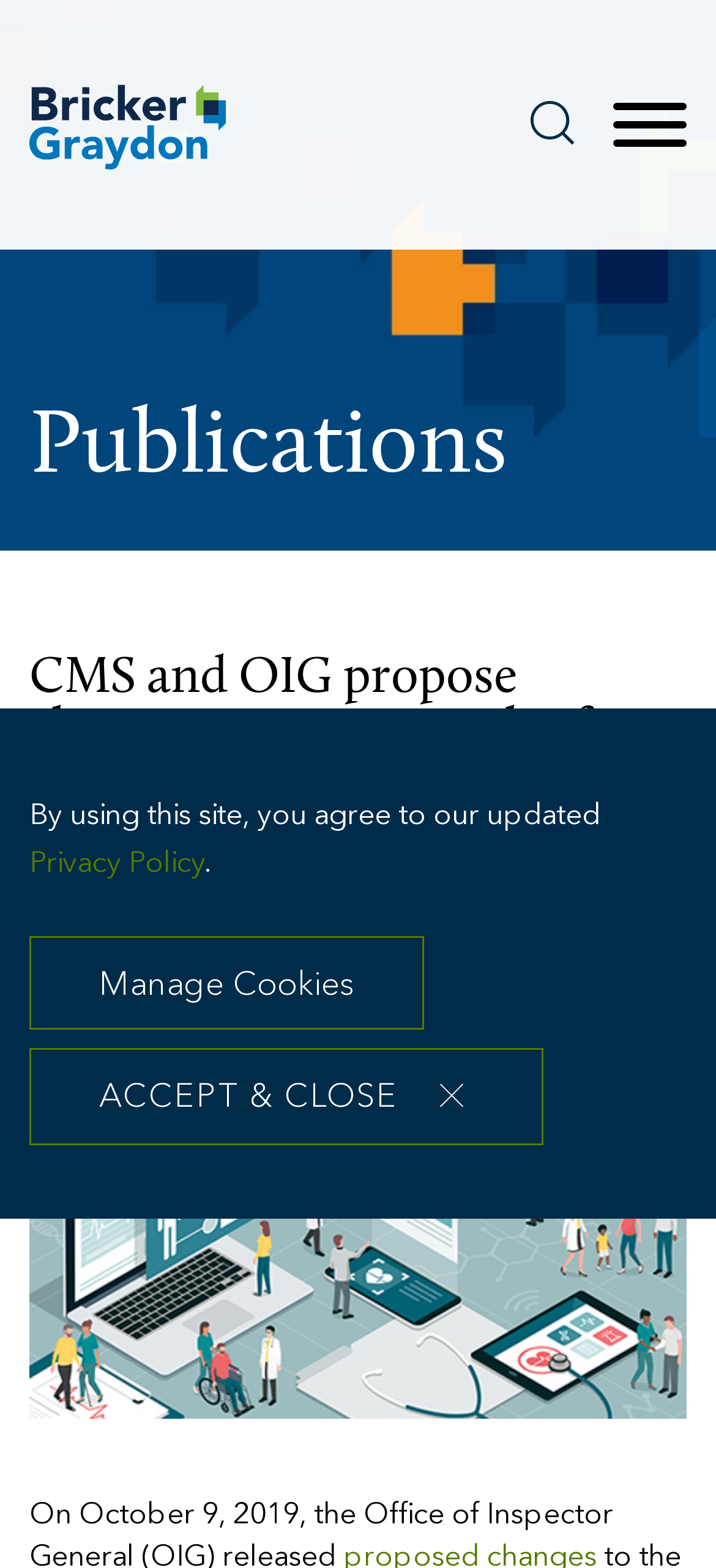Please locate the bounding box coordinates of the element's region that needs to be clicked to follow the instruction: "Open the main menu". The bounding box coordinates should be provided as four float numbers between 0 and 1, i.e., [left, top, right, bottom].

[0.846, 0.063, 0.969, 0.098]